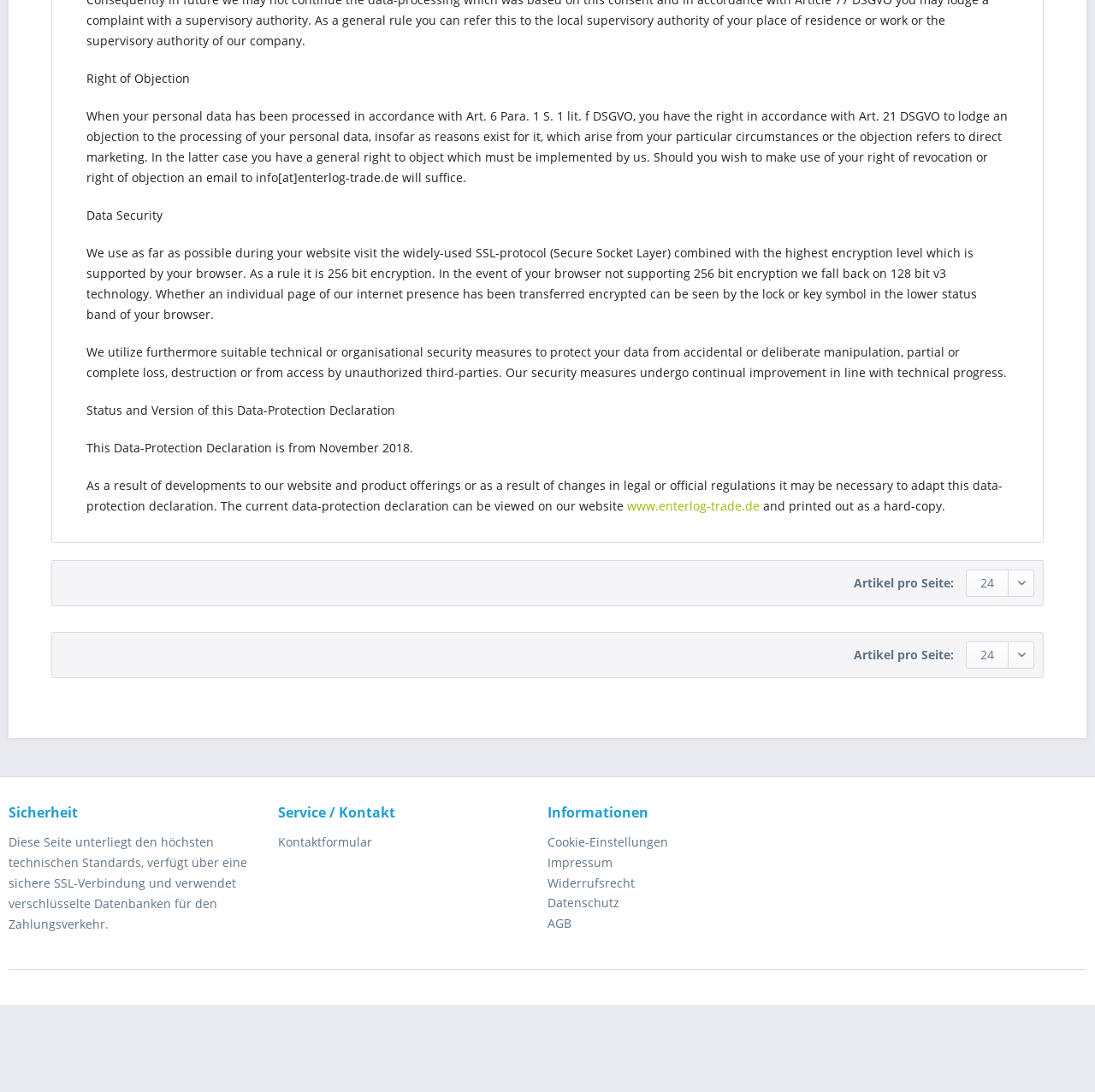Locate the bounding box of the UI element based on this description: "Cookie-Einstellungen Impressum Widerrufsrecht Datenschutz AGB". Provide four float numbers between 0 and 1 as [left, top, right, bottom].

[0.5, 0.762, 0.738, 0.868]